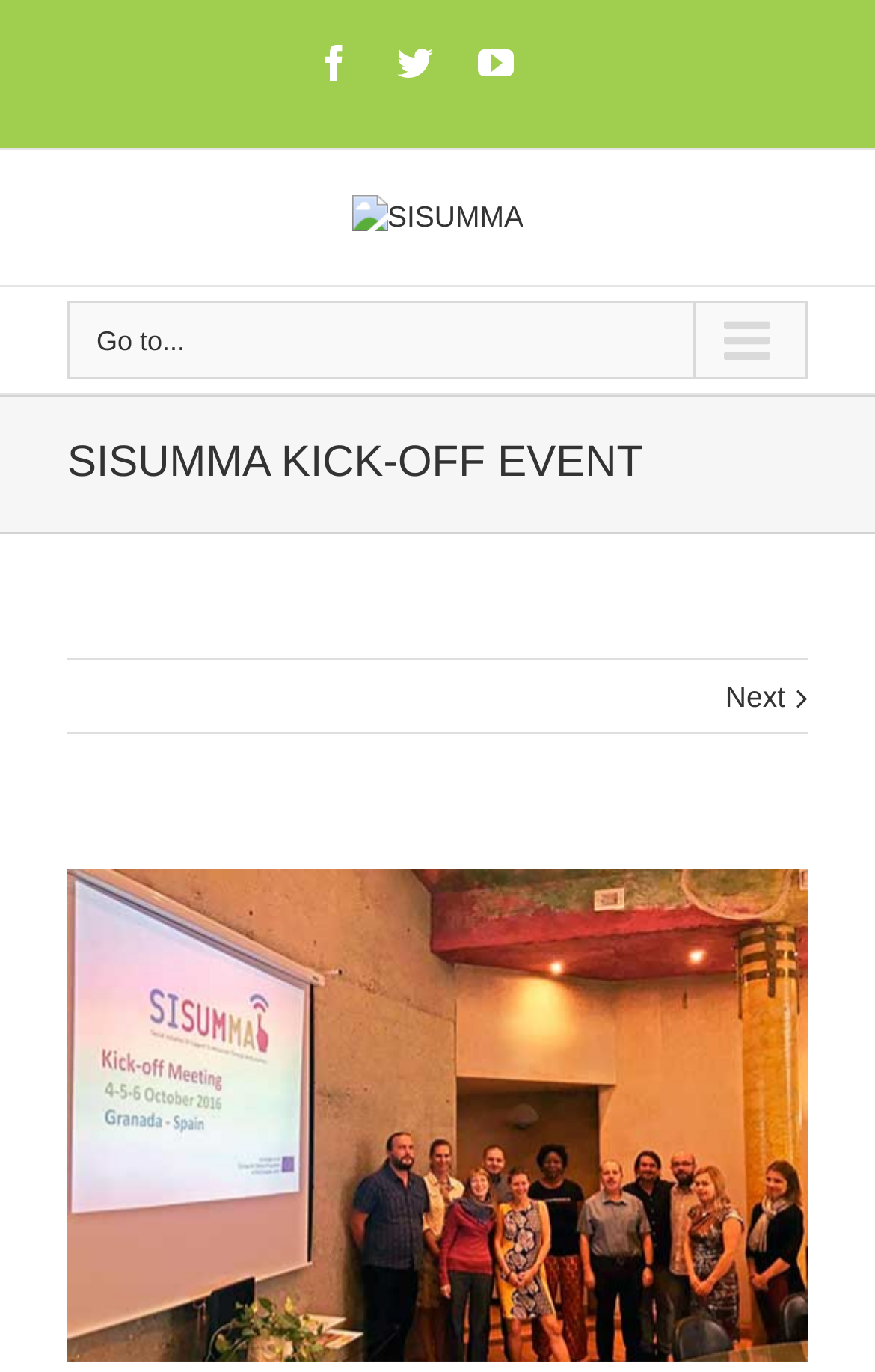Answer the question with a single word or phrase: 
What is the background color of the webpage?

Unknown